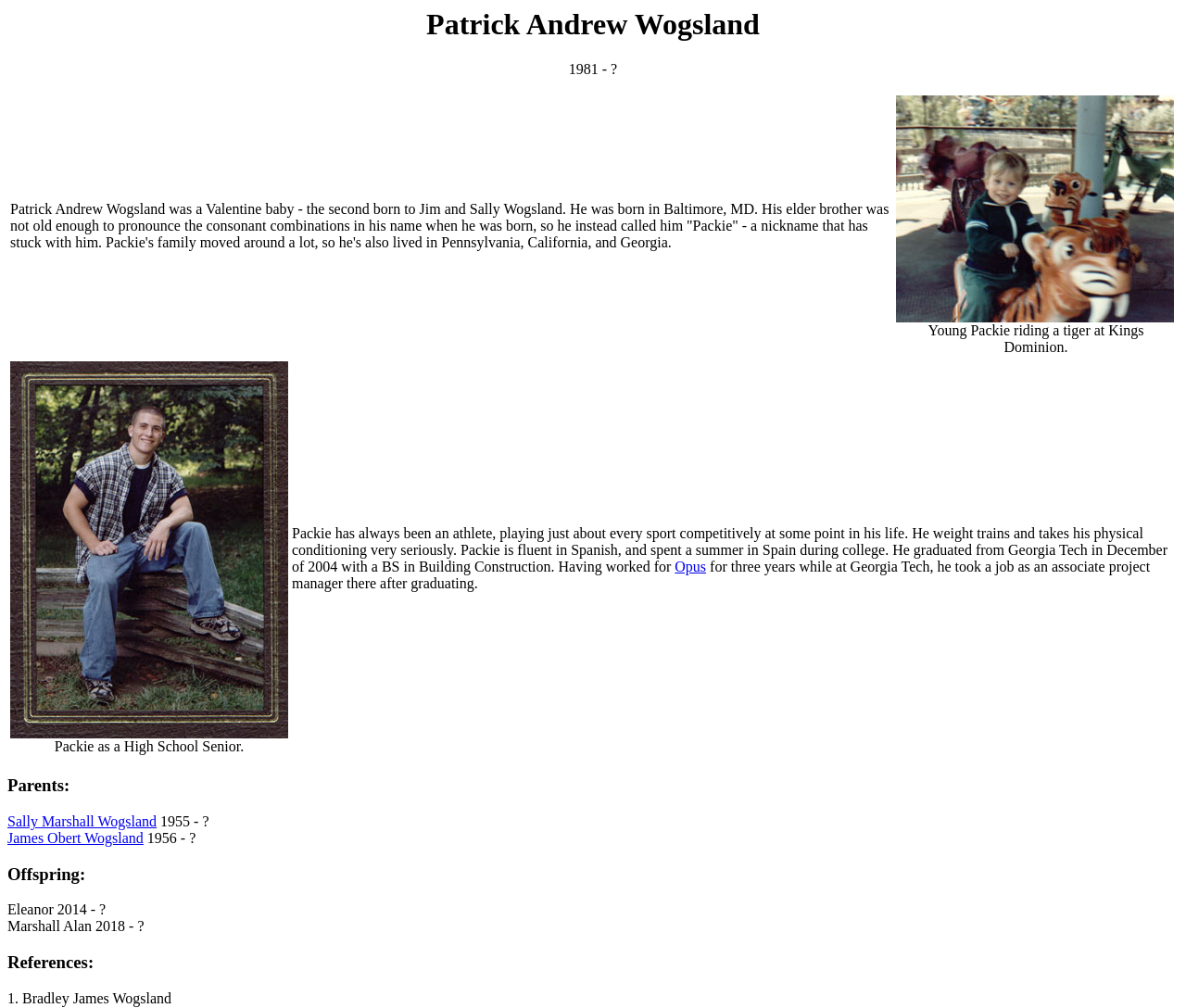What is the name of Patrick Andrew Wogsland's brother?
From the screenshot, supply a one-word or short-phrase answer.

Bradley James Wogsland